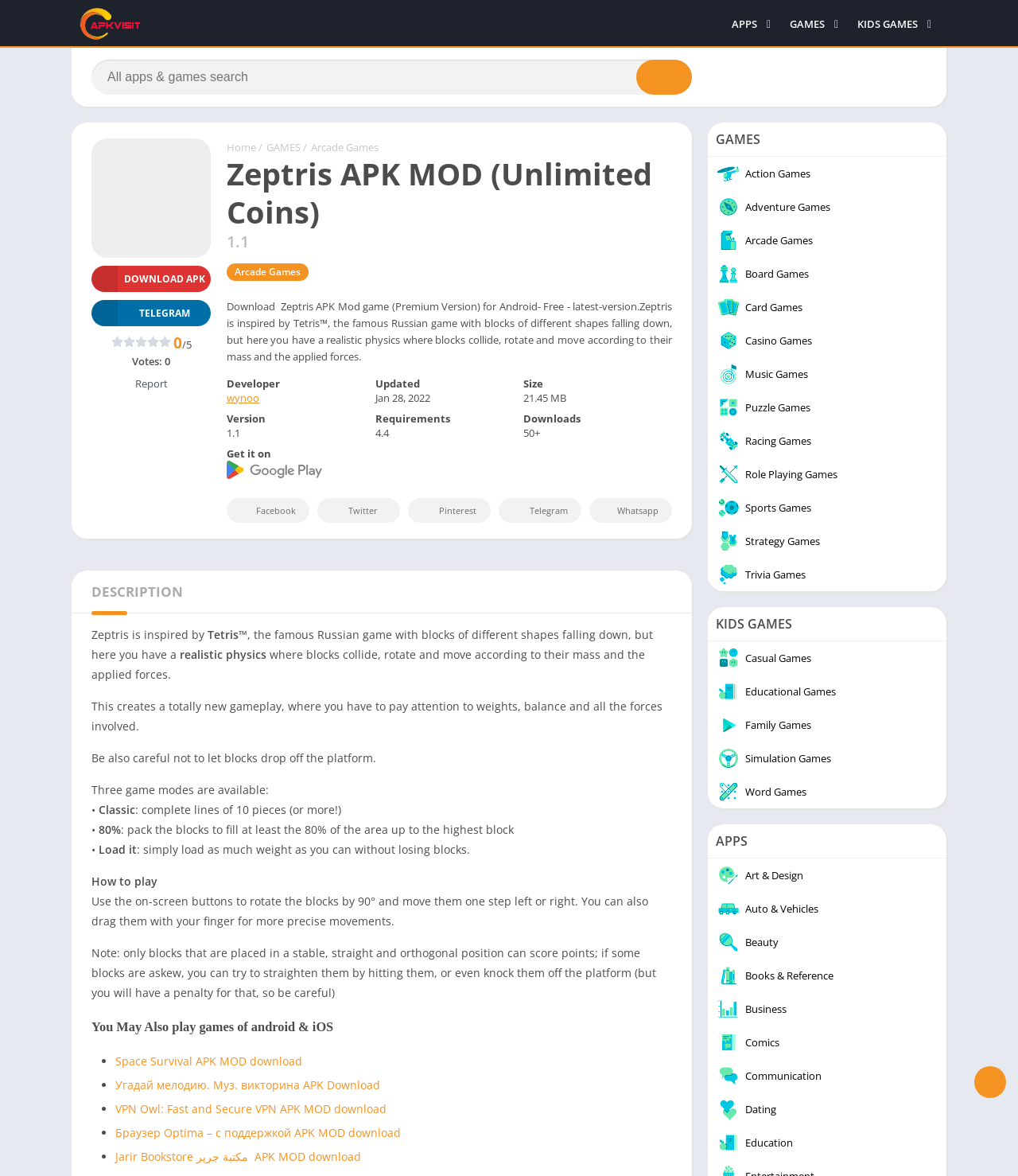Provide your answer in one word or a succinct phrase for the question: 
How many categories of games are listed on the webpage?

3